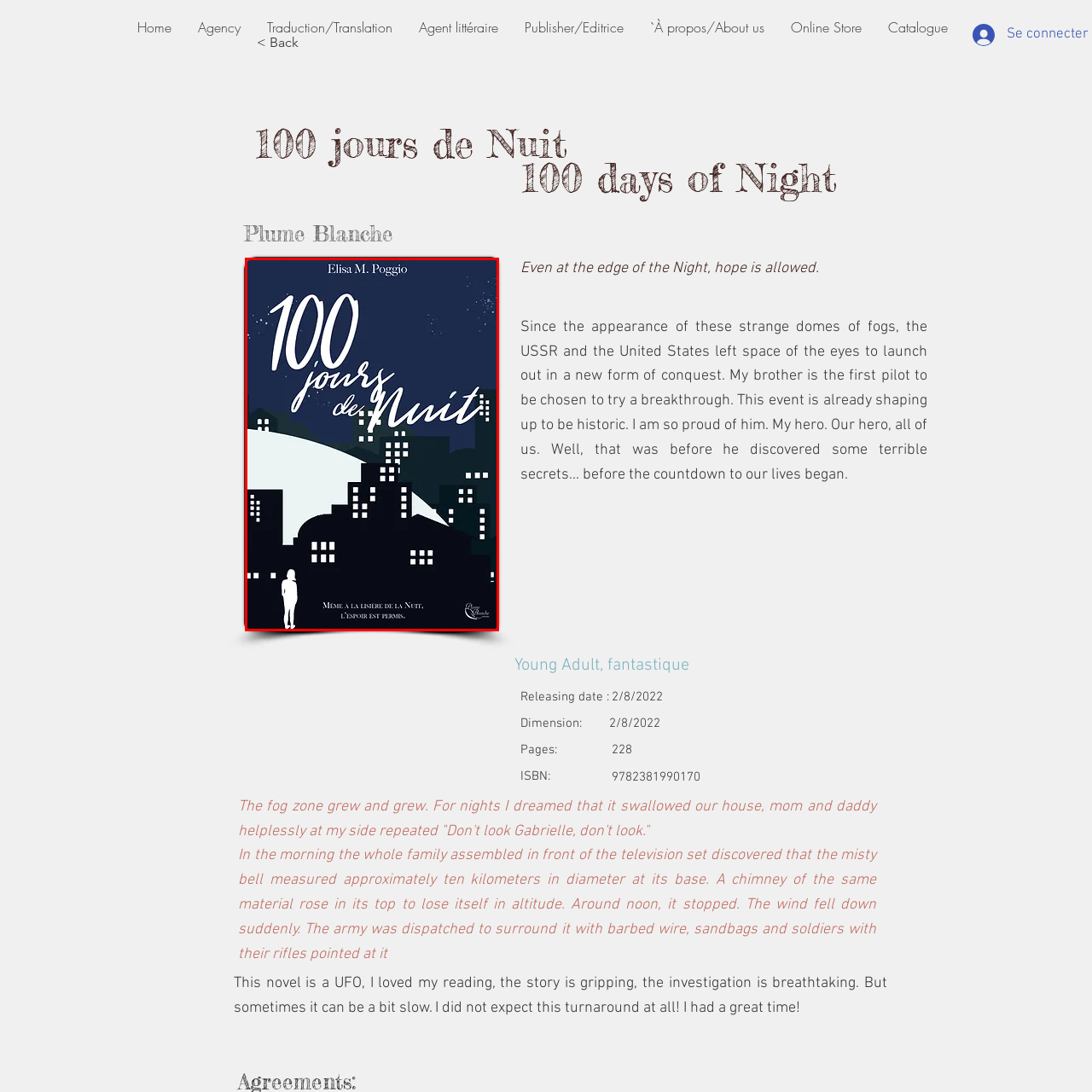Examine the picture highlighted with a red border, What is the translation of the tagline? Please respond with a single word or phrase.

Even at the edge of the Night, hope is allowed